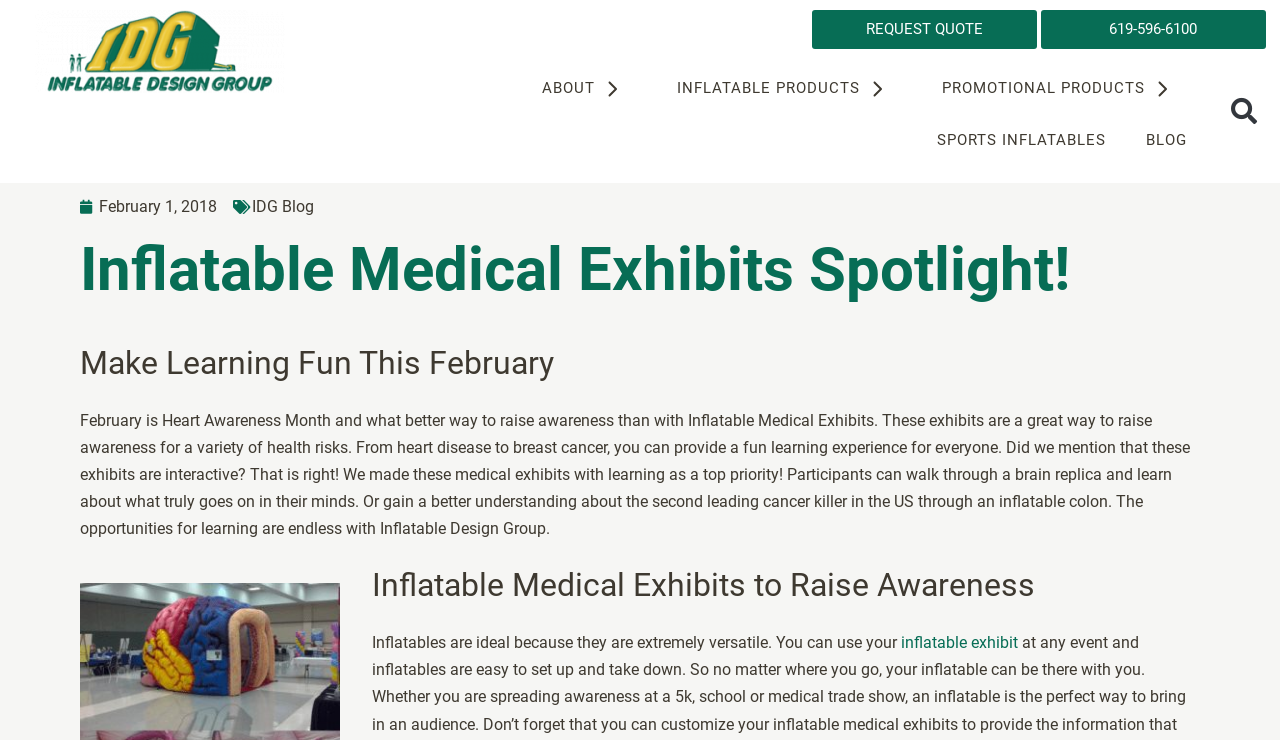Give a one-word or short phrase answer to the question: 
What is the benefit of using Inflatable Medical Exhibits?

They are extremely versatile